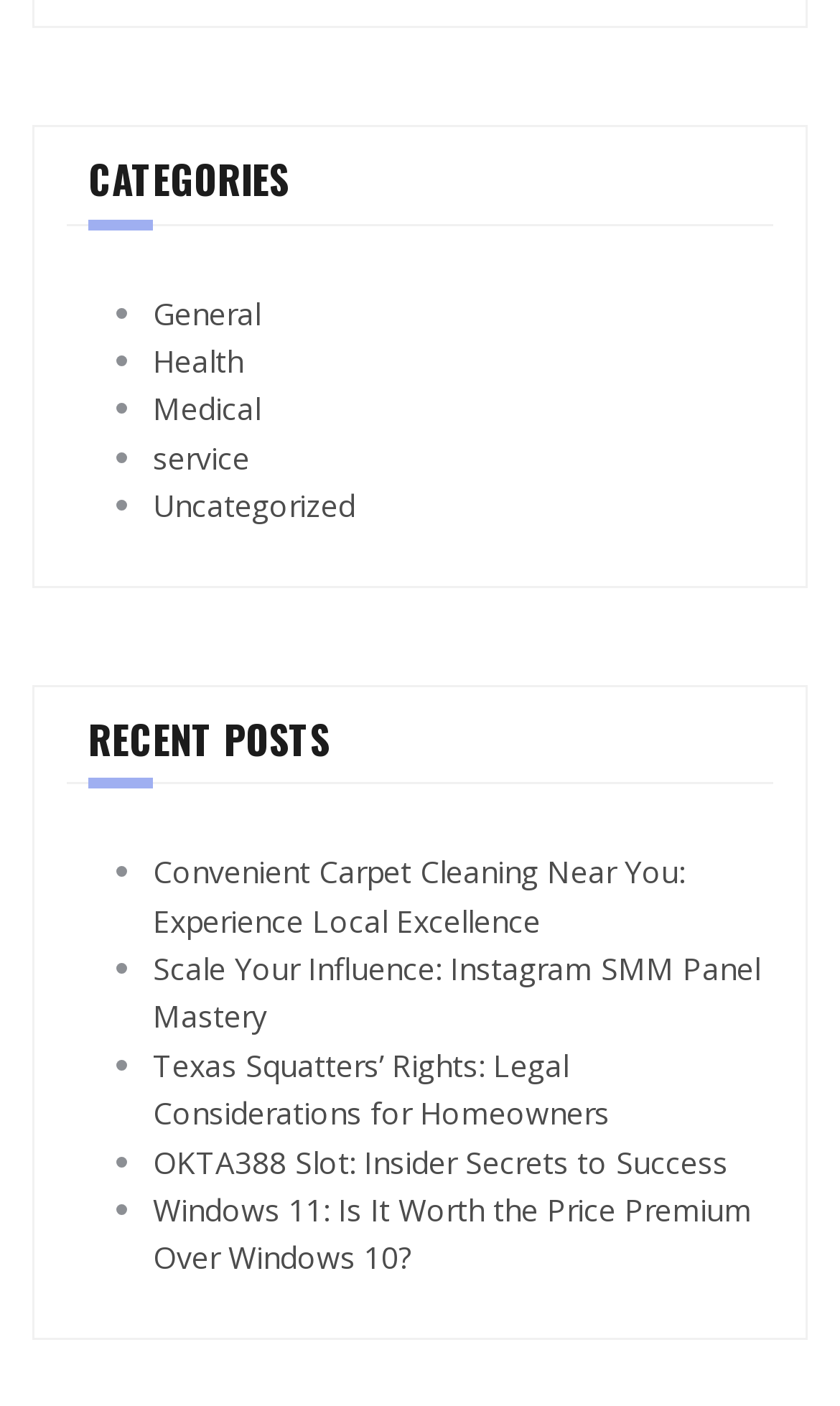Kindly respond to the following question with a single word or a brief phrase: 
What is the vertical position of the 'Health' category relative to the 'General' category?

Below